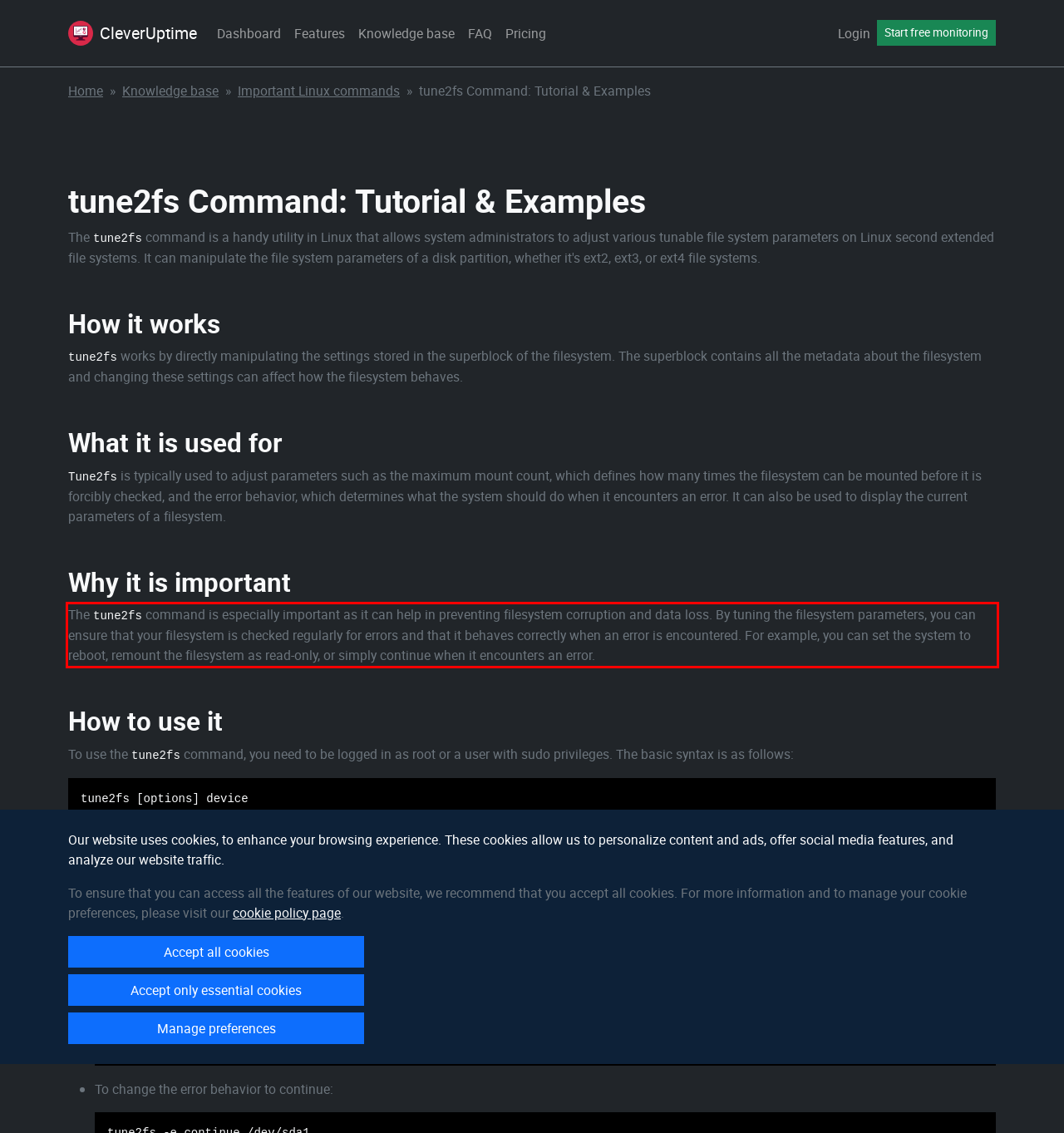Please examine the webpage screenshot and extract the text within the red bounding box using OCR.

The tune2fs command is especially important as it can help in preventing filesystem corruption and data loss. By tuning the filesystem parameters, you can ensure that your filesystem is checked regularly for errors and that it behaves correctly when an error is encountered. For example, you can set the system to reboot, remount the filesystem as read-only, or simply continue when it encounters an error.